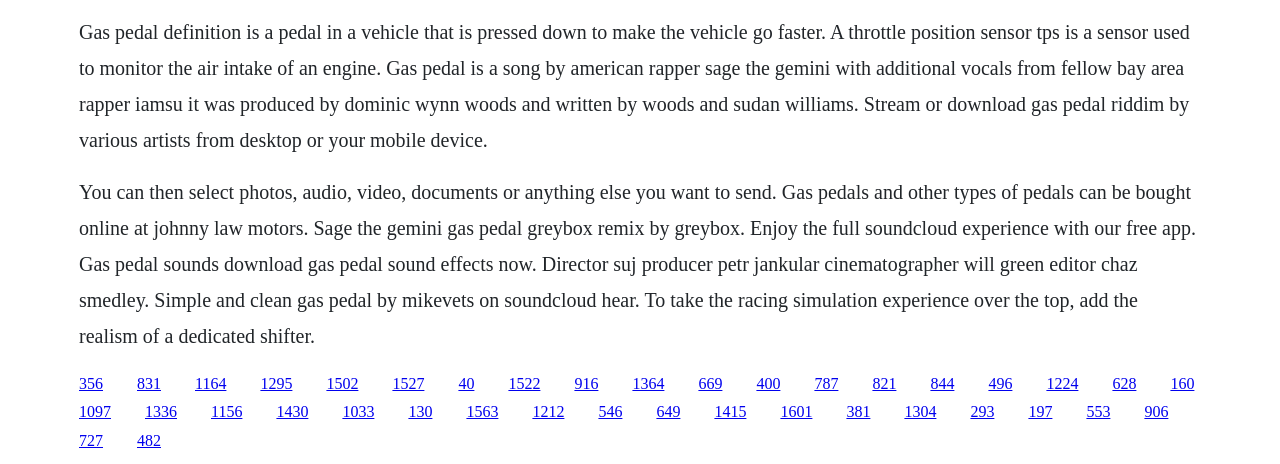Locate the bounding box of the UI element described in the following text: "Terms of Service".

None